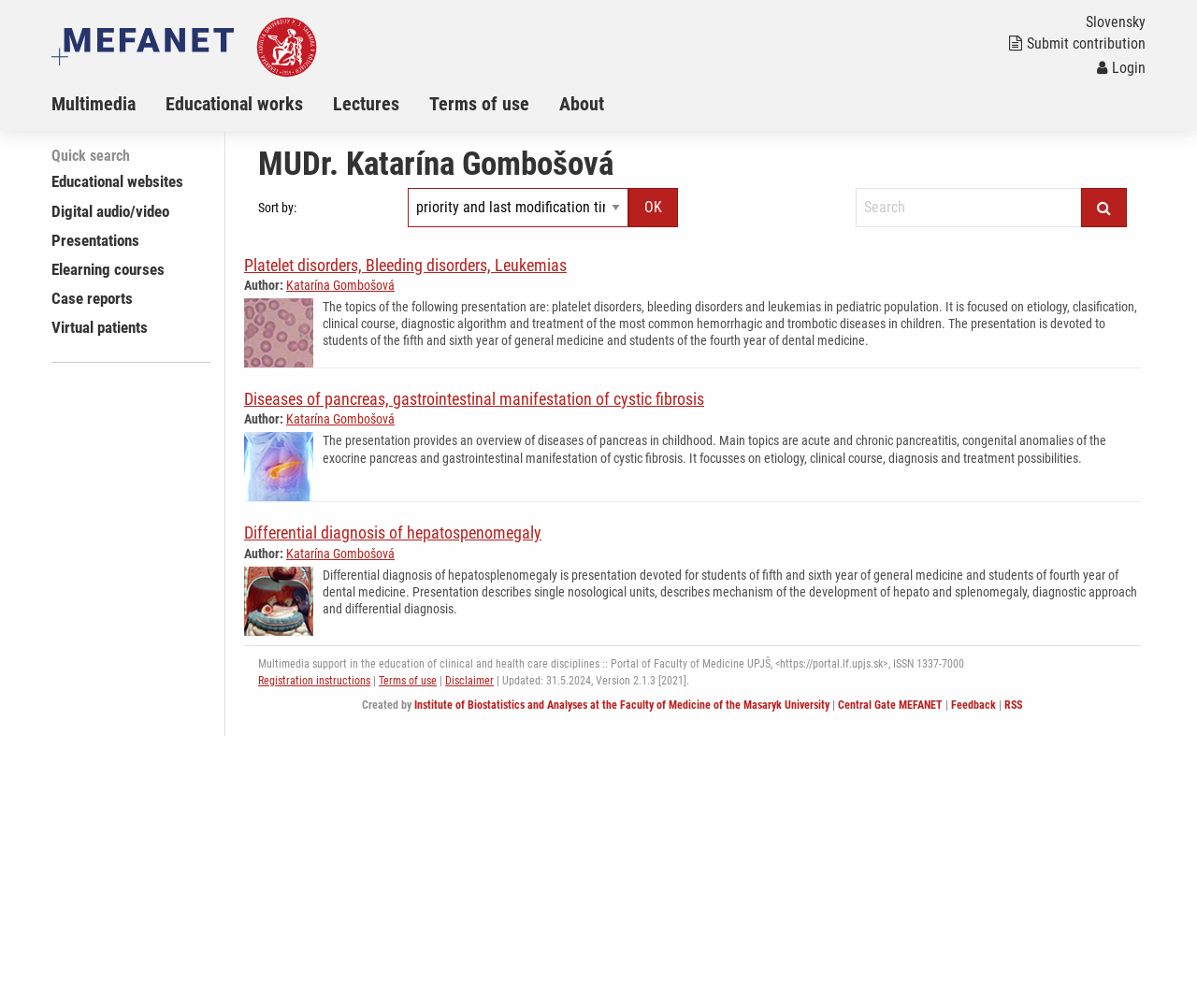Please specify the bounding box coordinates of the clickable section necessary to execute the following command: "Click the 'Login' link".

[0.916, 0.058, 0.957, 0.076]